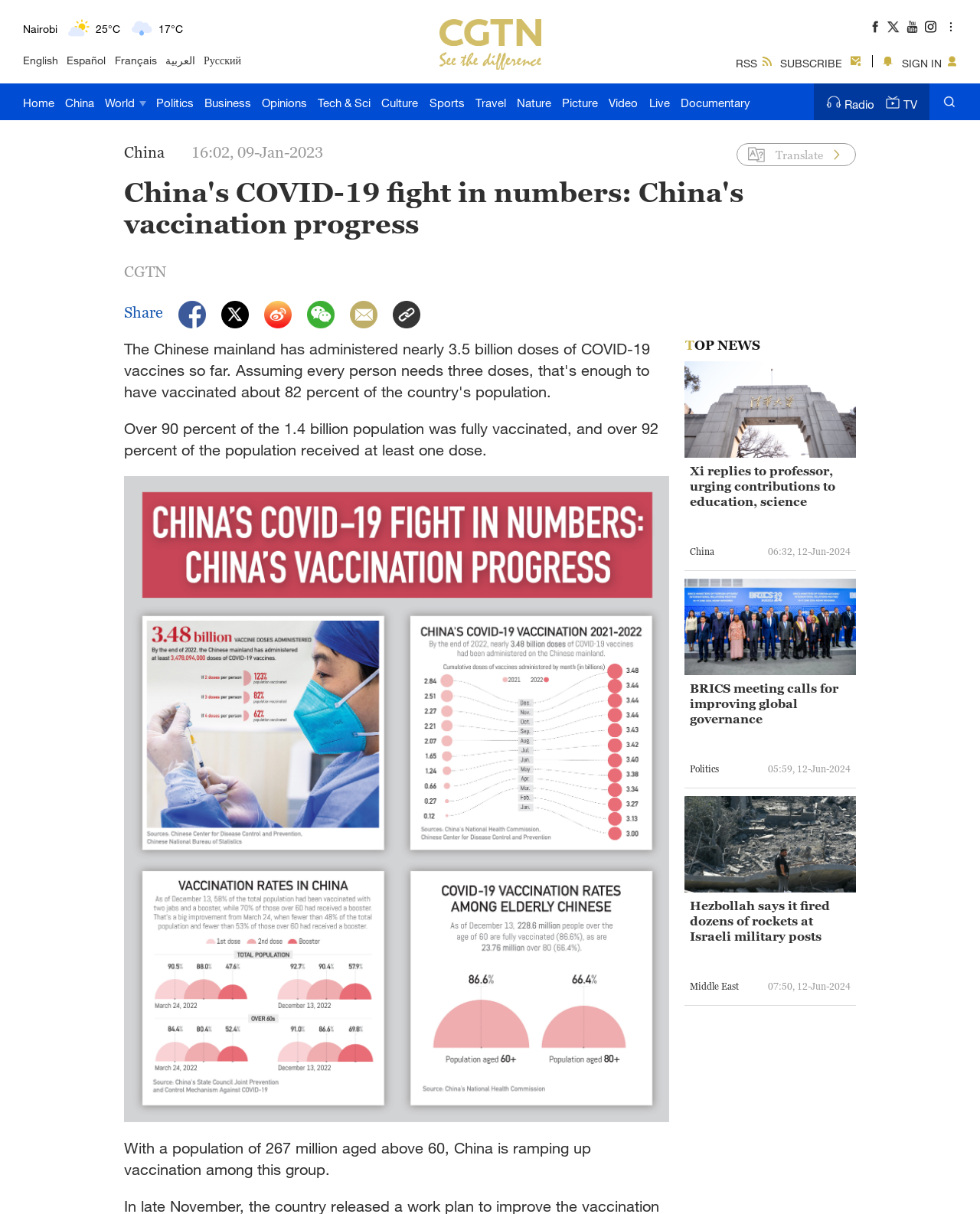Given the following UI element description: "parent_node: Share", find the bounding box coordinates in the webpage screenshot.

[0.182, 0.248, 0.21, 0.27]